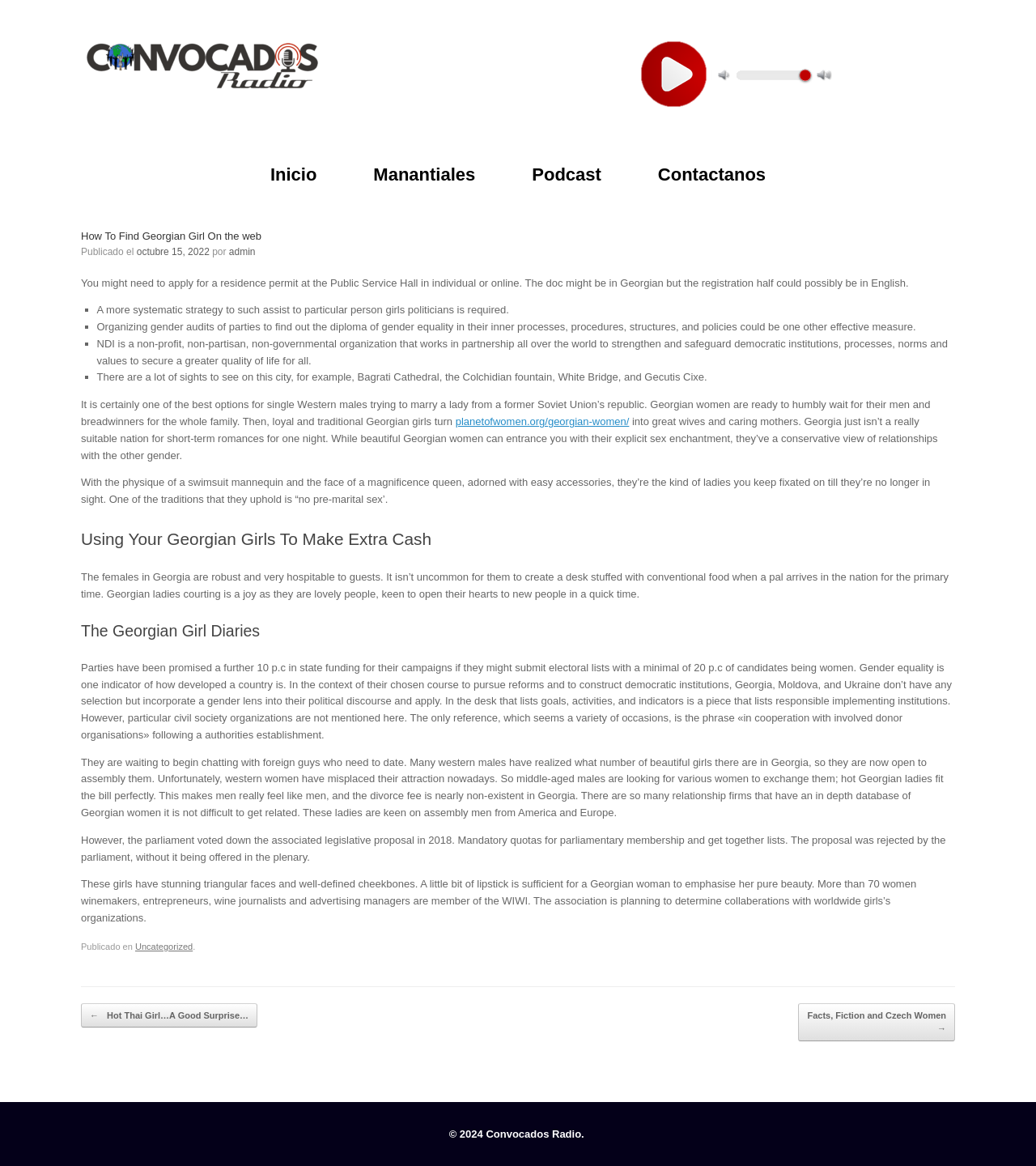Find the bounding box coordinates for the area that must be clicked to perform this action: "Click on the 'Facts, Fiction and Czech Women' link".

[0.771, 0.86, 0.922, 0.893]